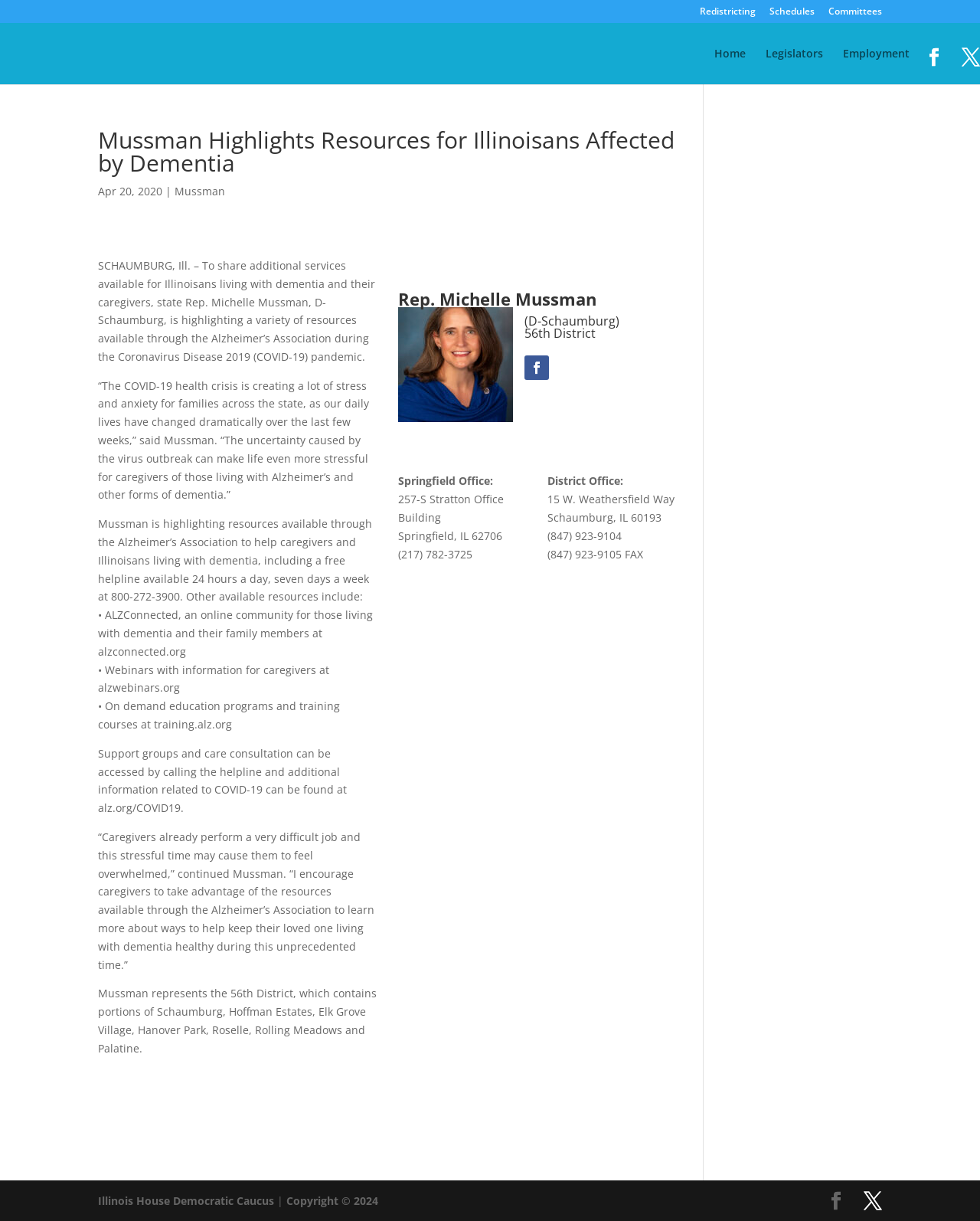Answer the question below in one word or phrase:
What is the phone number of the Springfield Office?

(217) 782-3725